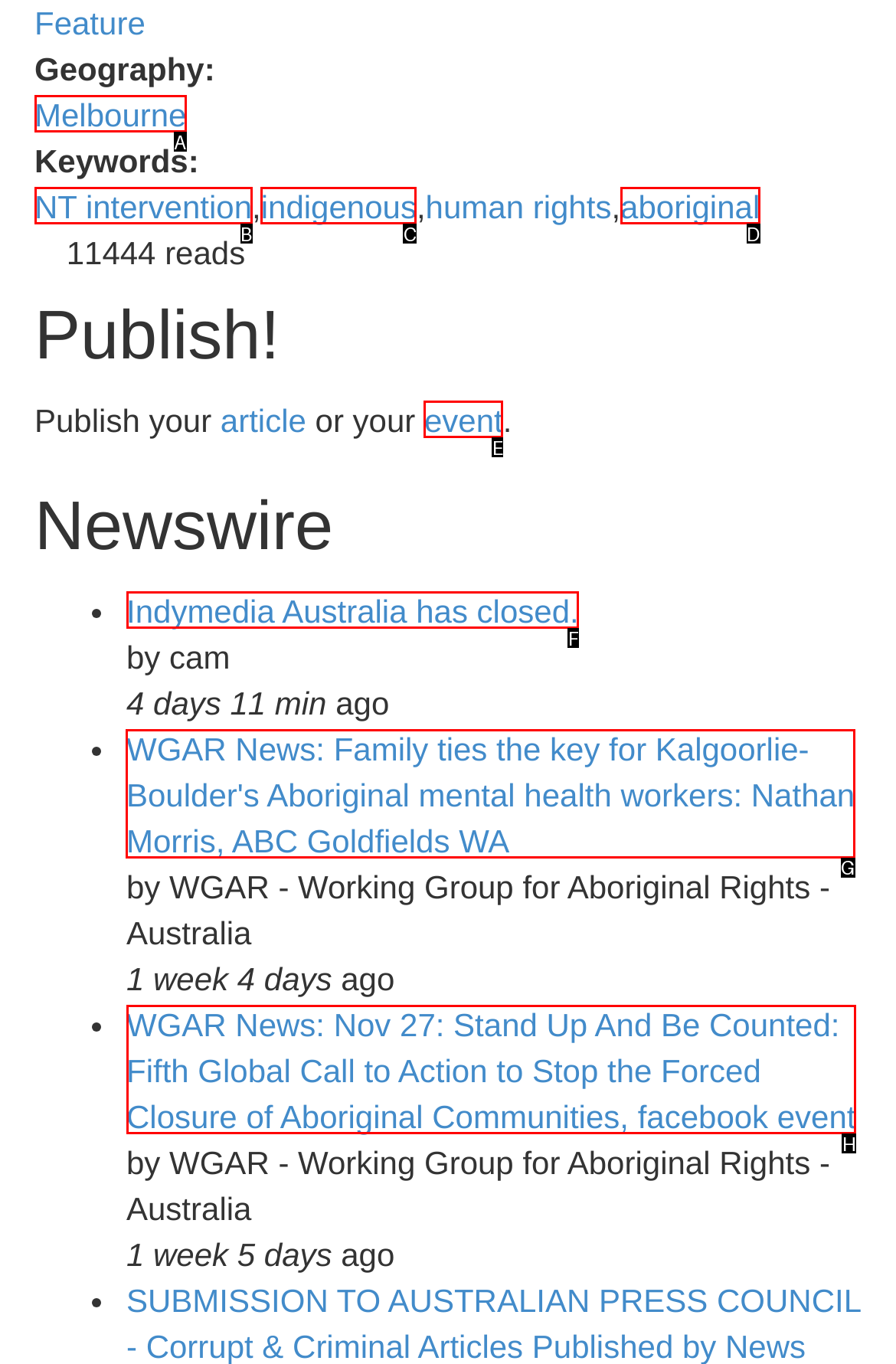Among the marked elements in the screenshot, which letter corresponds to the UI element needed for the task: Click on the 'WGAR News: Family ties the key for Kalgoorlie-Boulder's Aboriginal mental health workers: Nathan Morris, ABC Goldfields WA' link?

G